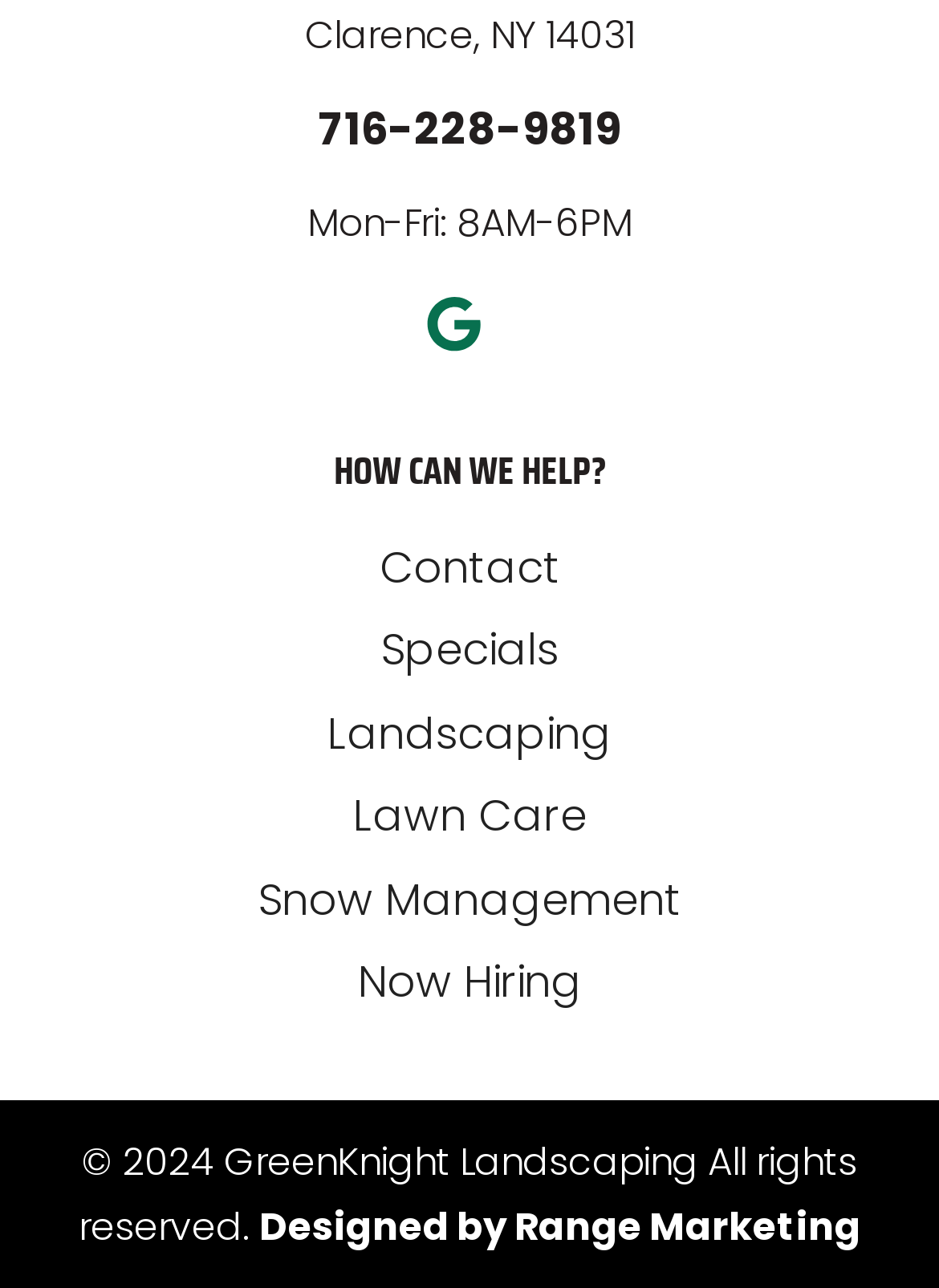Locate the bounding box coordinates of the element that needs to be clicked to carry out the instruction: "Visit Google Link". The coordinates should be given as four float numbers ranging from 0 to 1, i.e., [left, top, right, bottom].

[0.455, 0.223, 0.514, 0.283]